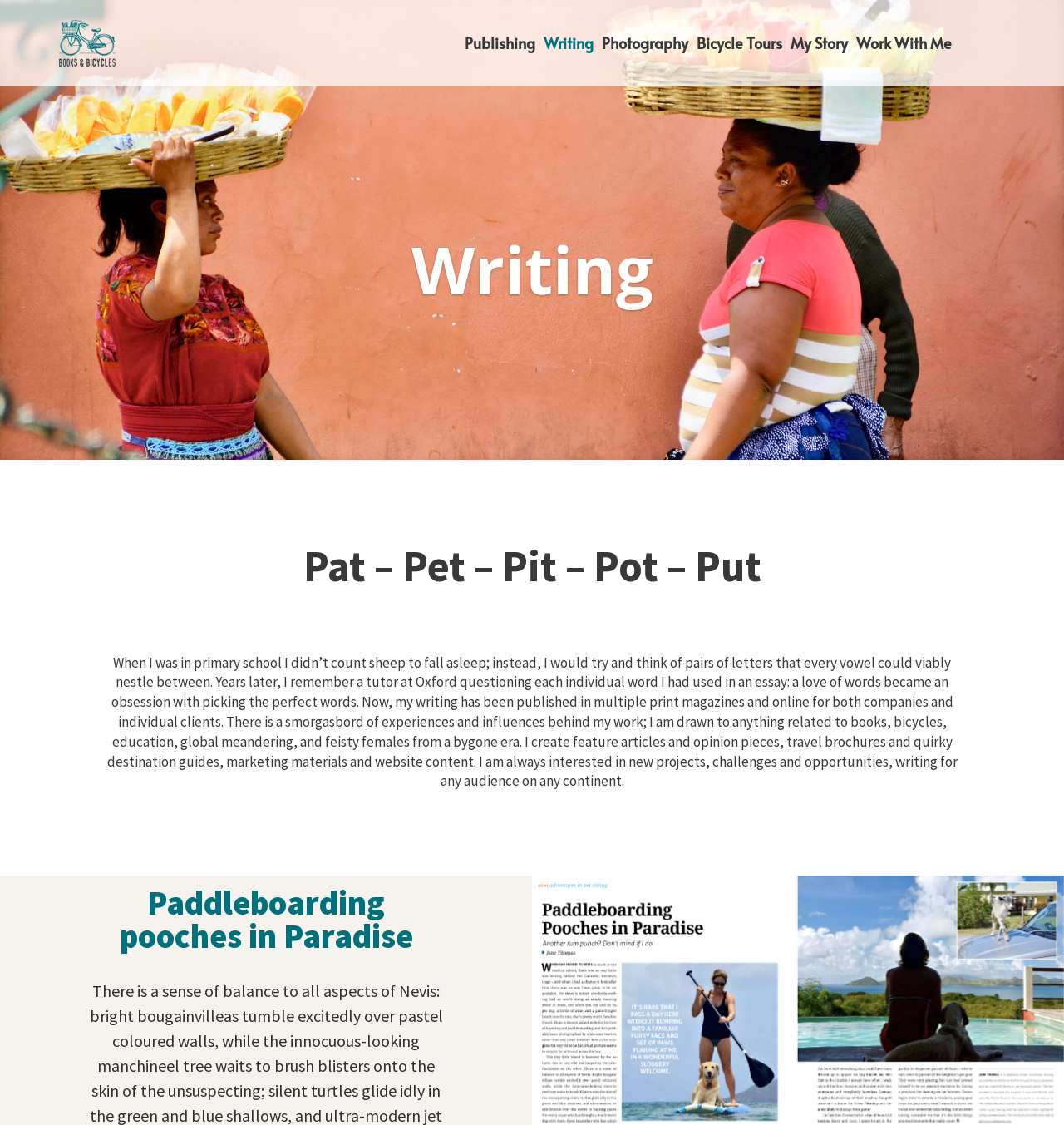Answer the following inquiry with a single word or phrase:
What is the topic of the second heading?

Pat – Pet – Pit – Pot – Put